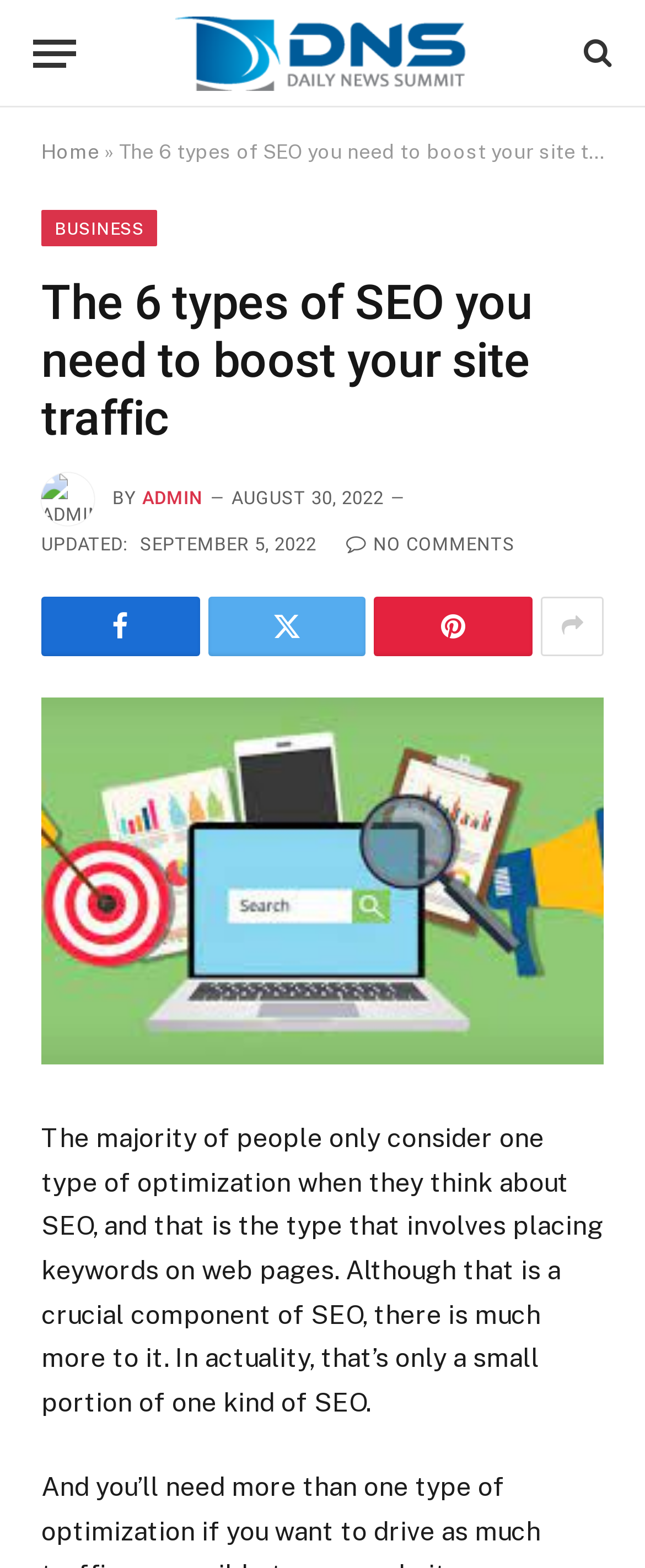Please provide a short answer using a single word or phrase for the question:
Who is the author of the article?

ADMIN